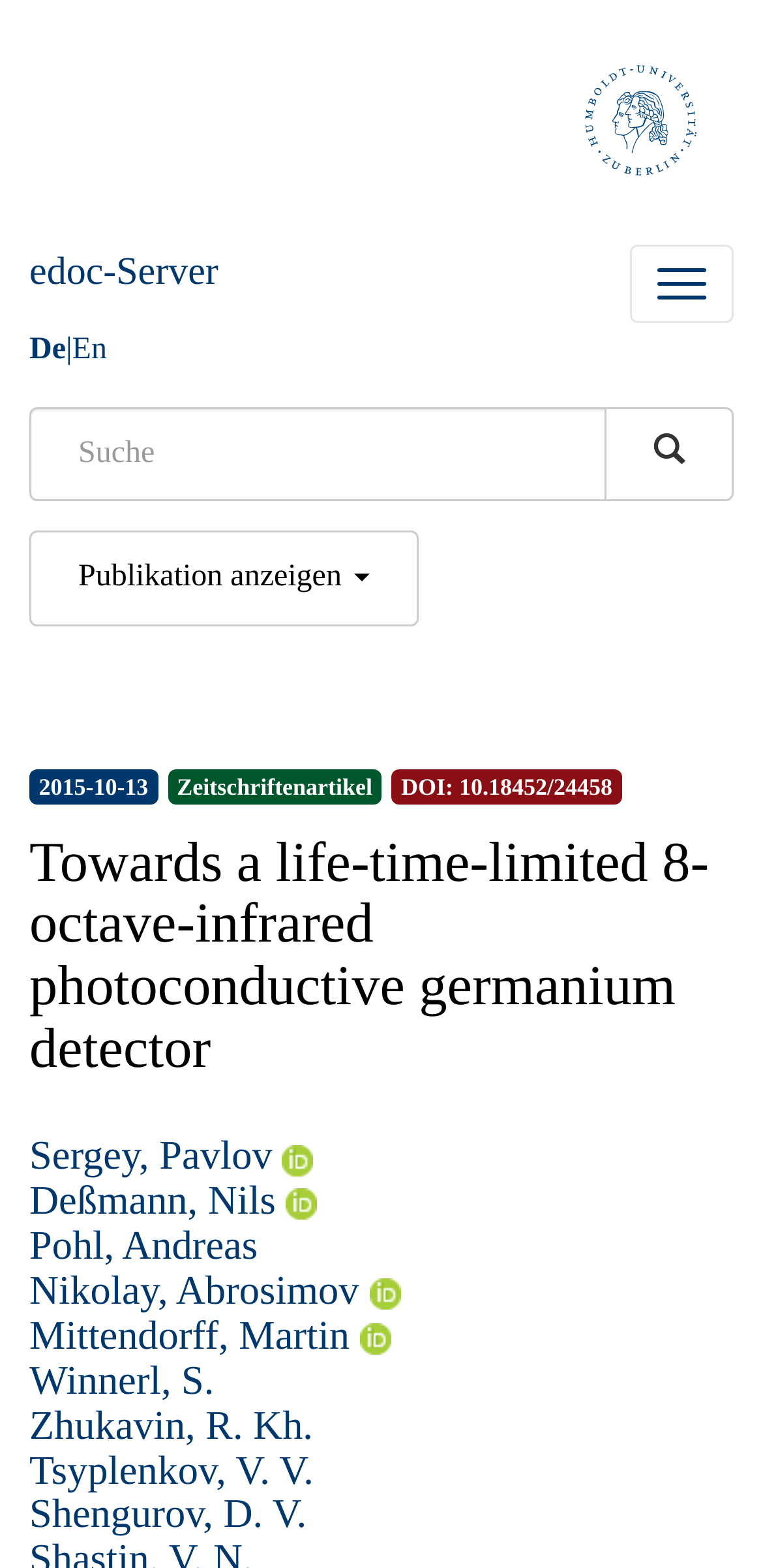Please provide a detailed answer to the question below based on the screenshot: 
What is the type of publication?

I found the type of publication by looking at the static text element with the content 'Zeitschriftenartikel' which is located near the top of the webpage, indicating that the publication is a journal article.